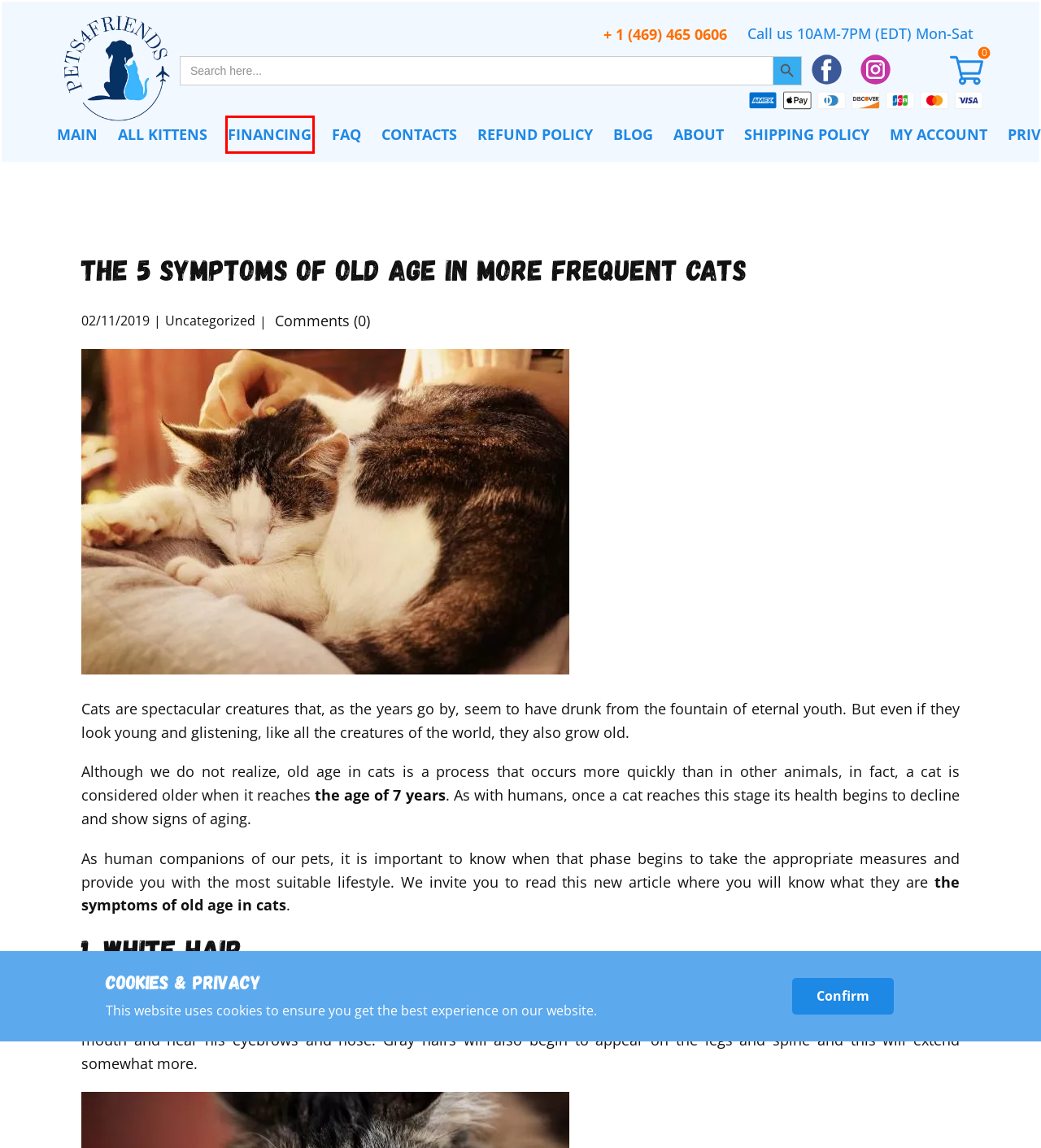Check out the screenshot of a webpage with a red rectangle bounding box. Select the best fitting webpage description that aligns with the new webpage after clicking the element inside the bounding box. Here are the candidates:
A. FAQ - Pets4Friends
B. Blog - Pets4Friends
C. Cart - Pets4Friends
D. Refund policy - Pets4Friends
E. ABAUT - Pets4Friends
F. Financing - Pets4Friends
G. Shop - Pets4Friends
H. My account - Pets4Friends

F